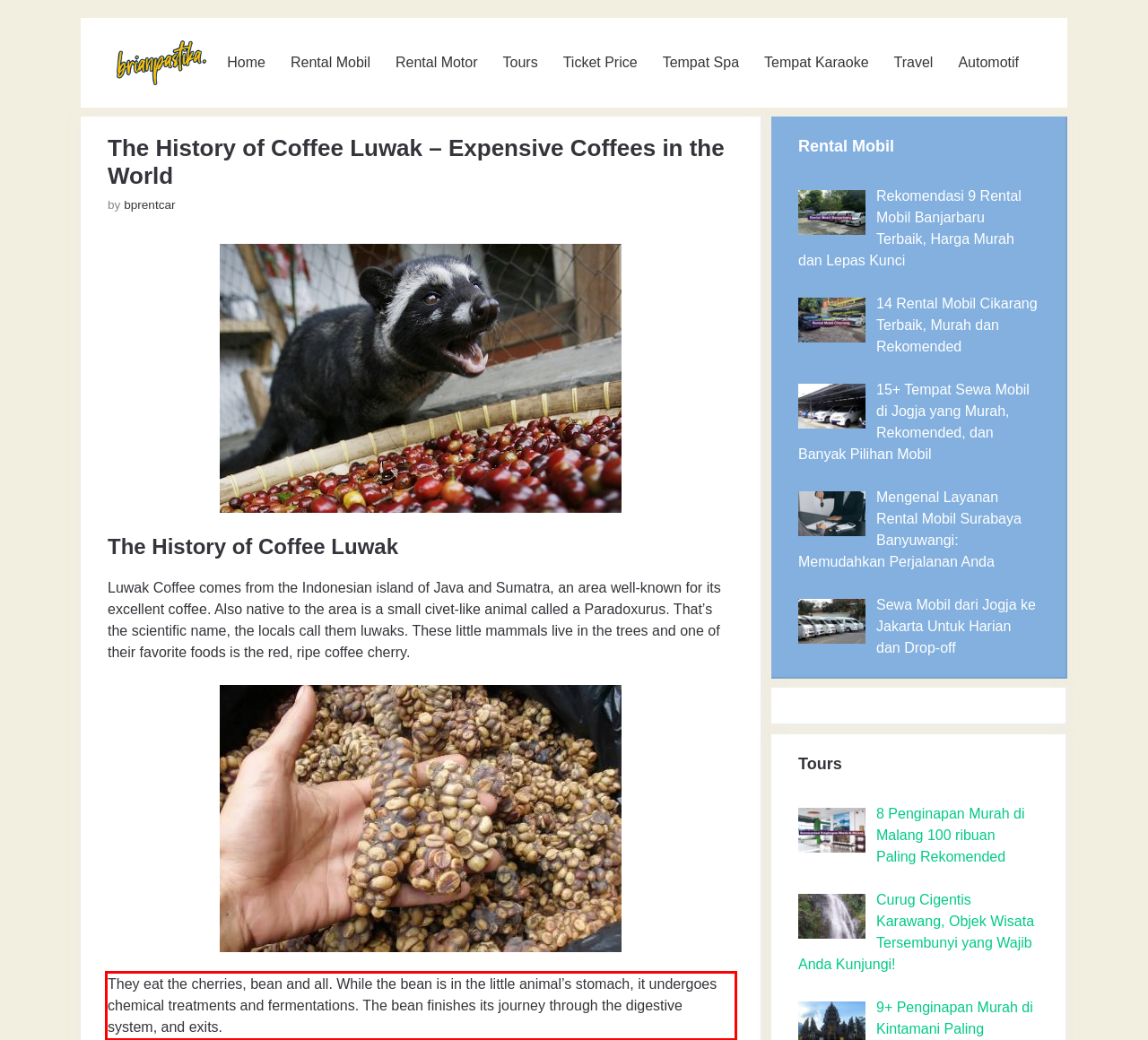Given a screenshot of a webpage containing a red rectangle bounding box, extract and provide the text content found within the red bounding box.

They eat the cherries, bean and all. While the bean is in the little animal’s stomach, it undergoes chemical treatments and fermentations. The bean finishes its journey through the digestive system, and exits.